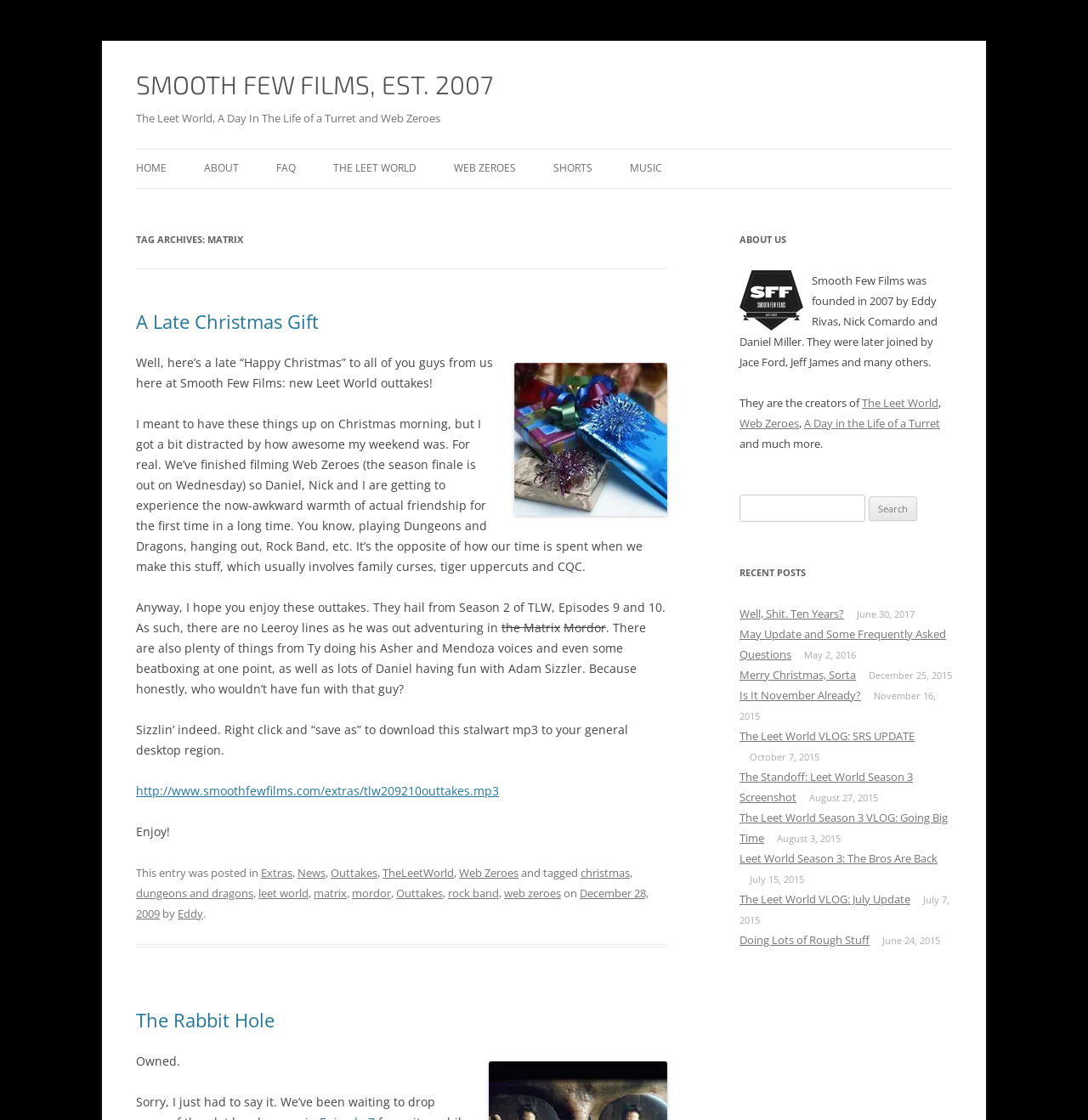Can you find the bounding box coordinates for the element that needs to be clicked to execute this instruction: "Search for something"? The coordinates should be given as four float numbers between 0 and 1, i.e., [left, top, right, bottom].

[0.68, 0.441, 0.795, 0.466]